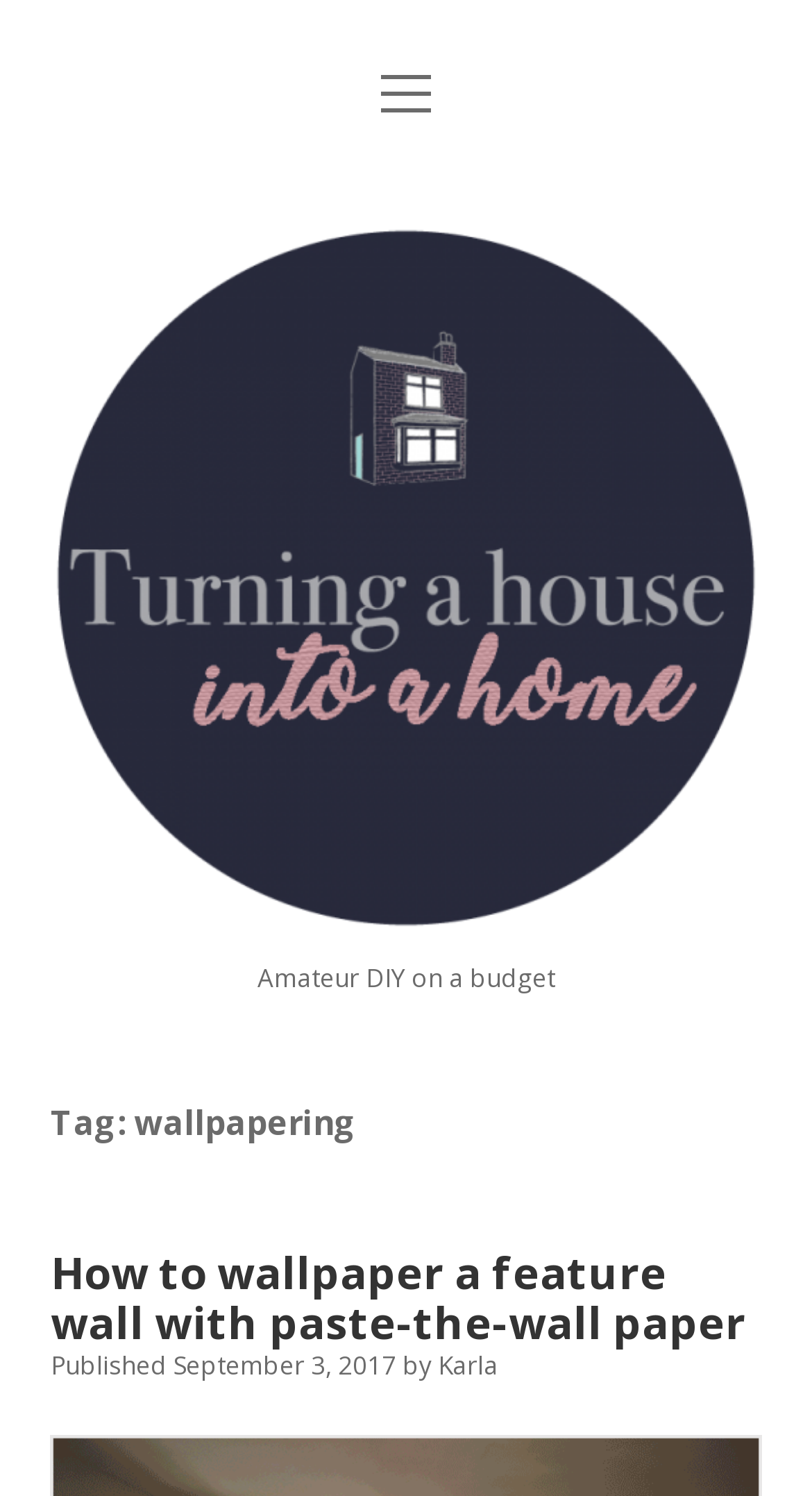Who is the author of the latest article?
Identify the answer in the screenshot and reply with a single word or phrase.

Karla